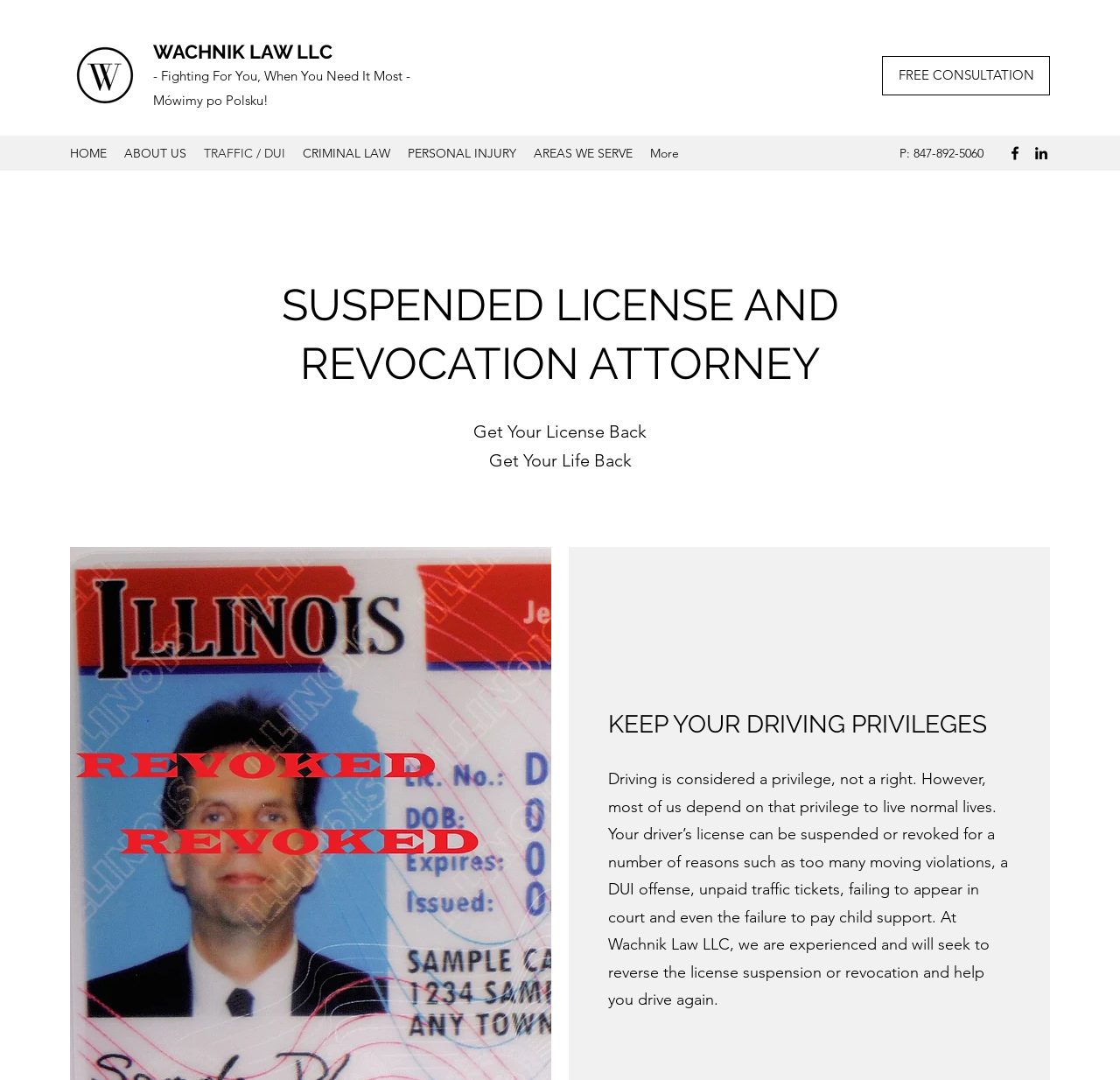Find the bounding box coordinates of the clickable area required to complete the following action: "Contact the attorney via phone".

[0.803, 0.135, 0.878, 0.149]